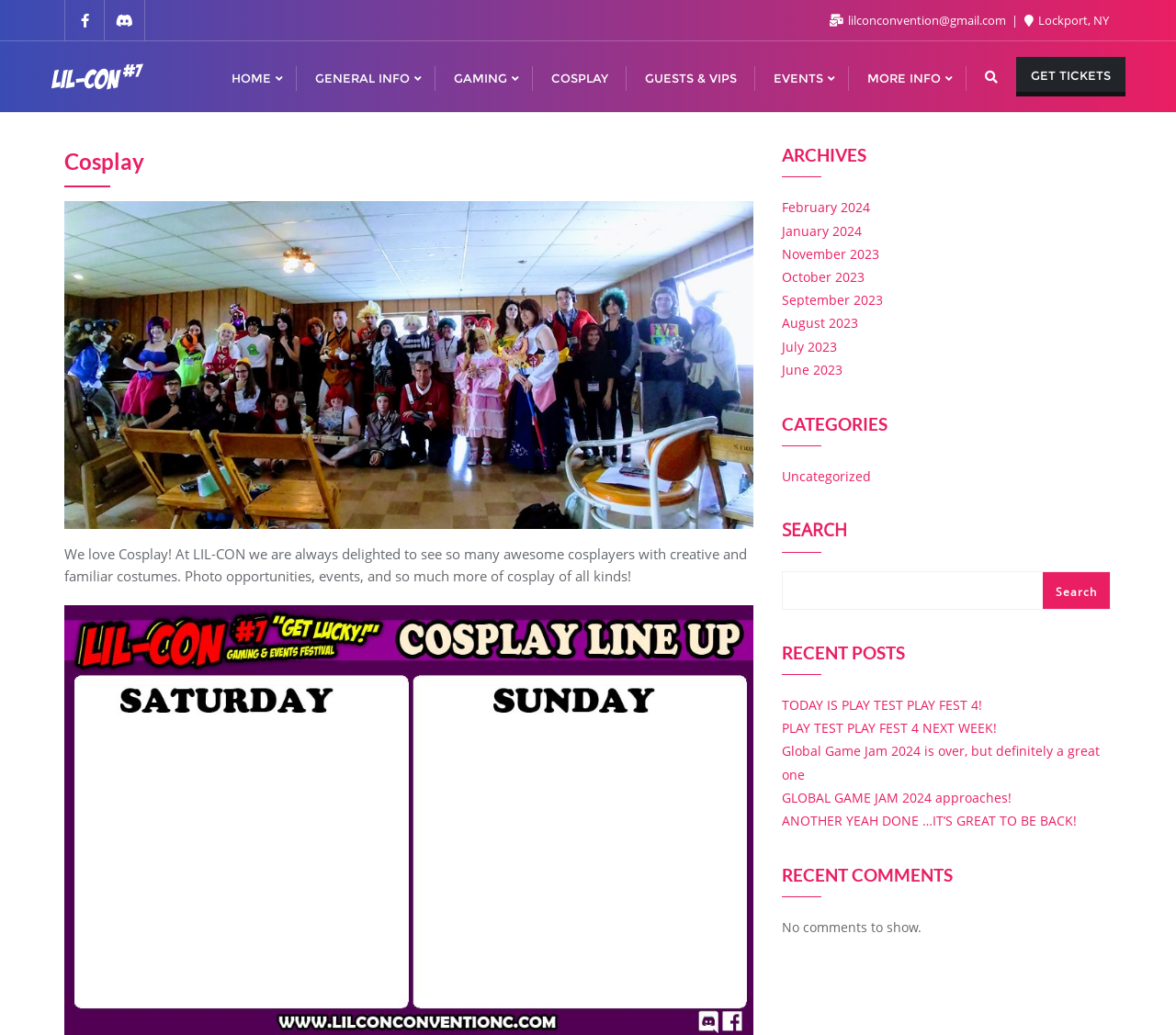Determine the bounding box coordinates (top-left x, top-left y, bottom-right x, bottom-right y) of the UI element described in the following text: Home

[0.181, 0.04, 0.252, 0.109]